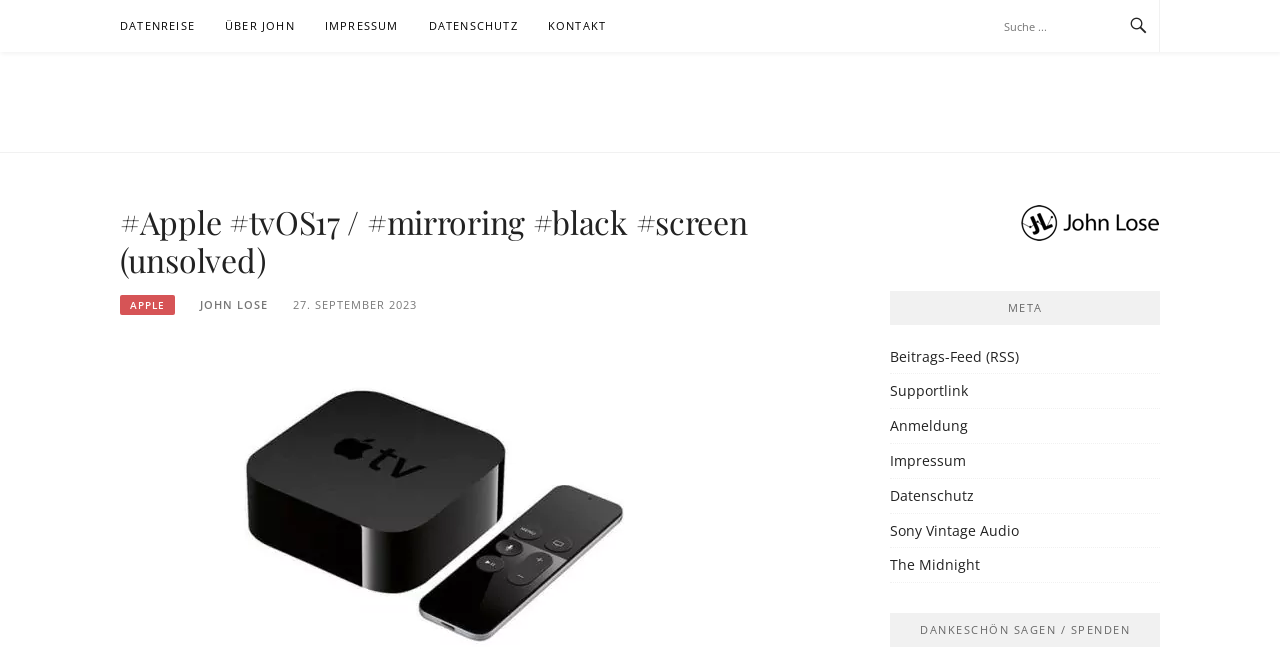Find the bounding box of the web element that fits this description: "Datenschutz".

[0.335, 0.0, 0.405, 0.08]